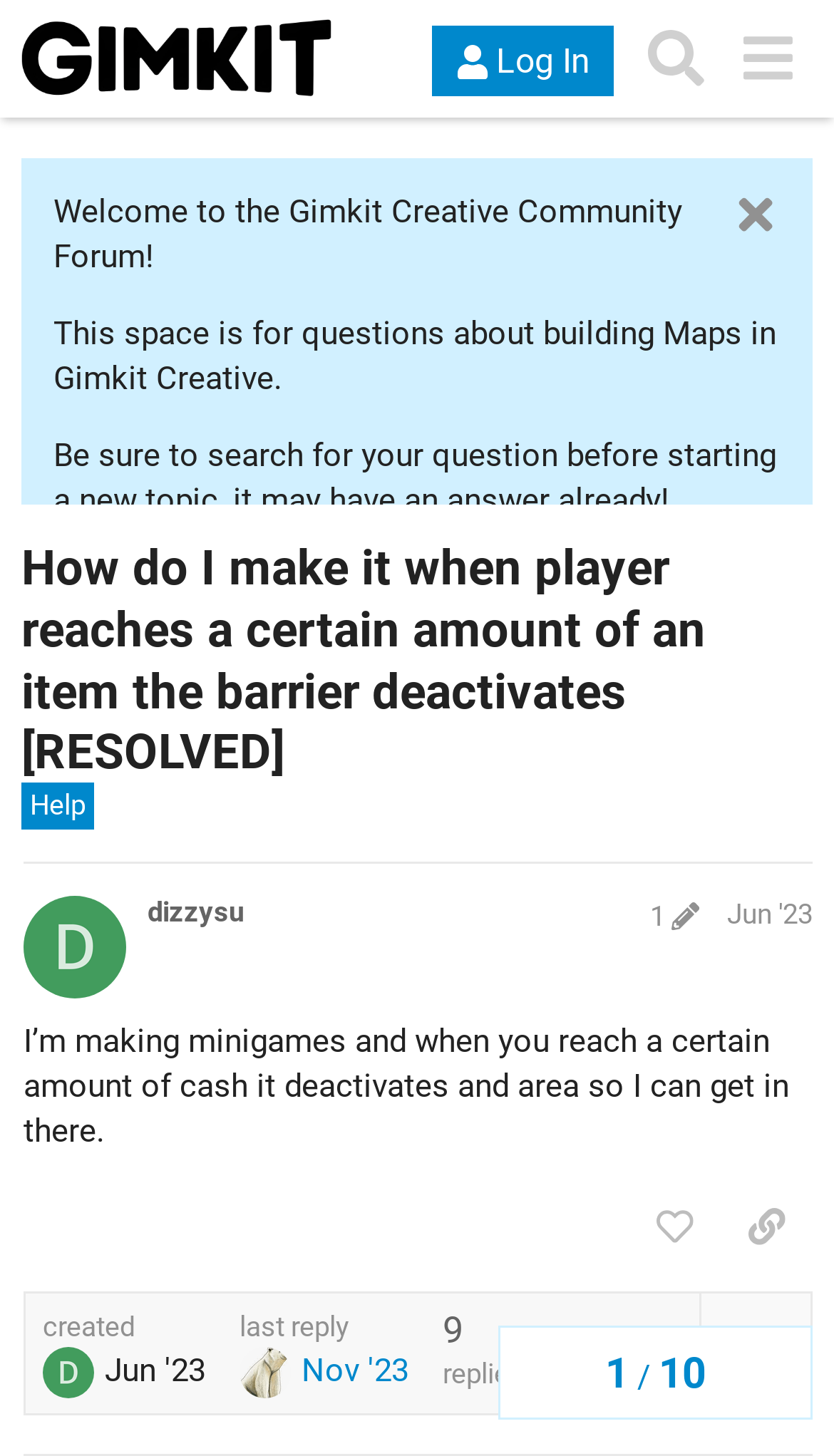Locate the bounding box coordinates of the clickable region necessary to complete the following instruction: "Read the post by dizzysu". Provide the coordinates in the format of four float numbers between 0 and 1, i.e., [left, top, right, bottom].

[0.028, 0.592, 0.974, 0.999]